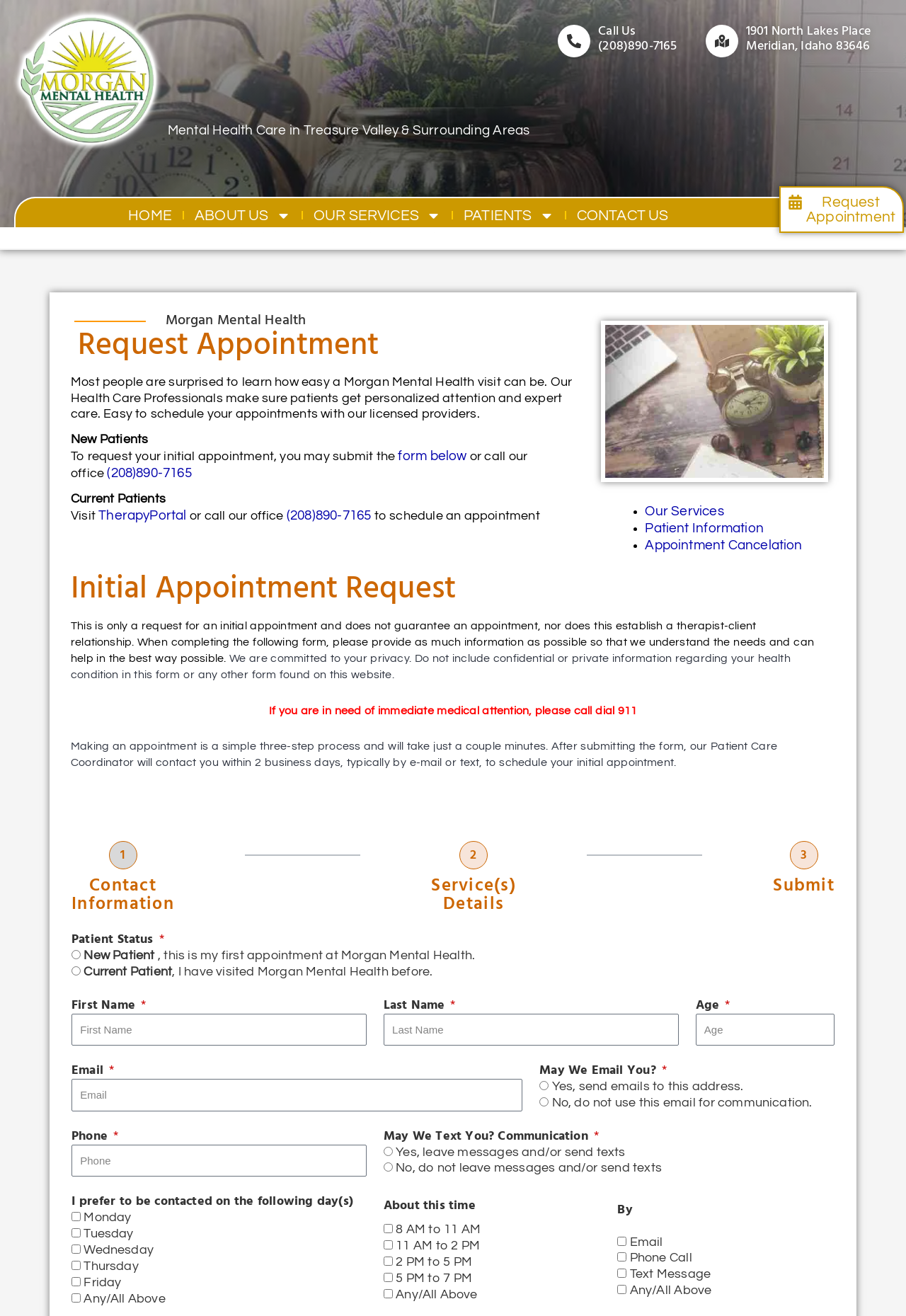Use a single word or phrase to answer the question:
What is the phone number to call for an appointment?

(208)890-7165